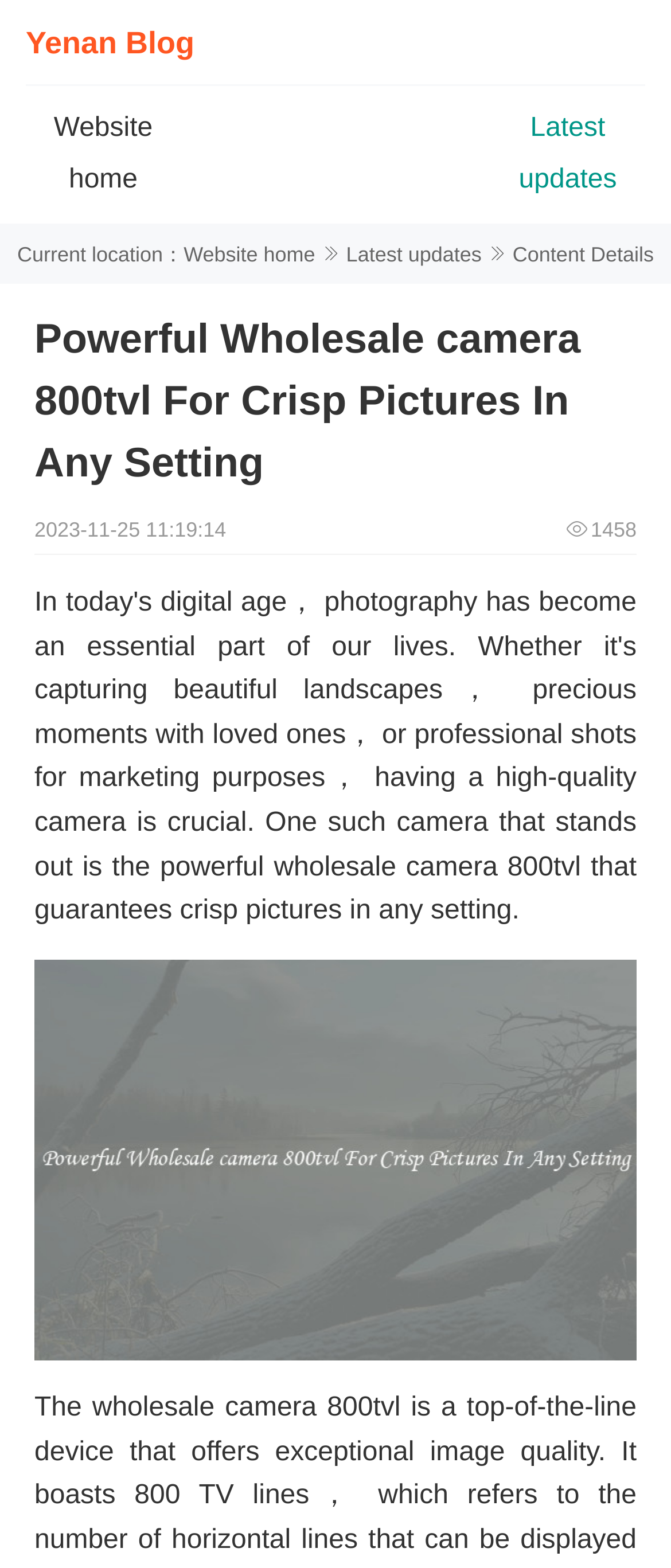Provide a comprehensive caption for the webpage.

The webpage appears to be a blog post about photography, specifically discussing the importance of cameras in today's digital age. At the top left of the page, there is a link to the "Yenan Blog" and a link to the "Website home" page. On the top right, there is a link to "Latest updates". 

Below these links, there is a section that displays the current location, with links to the "Website home" and "Latest updates" pages again. To the right of this section, there is a label that says "Content Details". 

The main content of the page is headed by a title "Powerful Wholesale camera 800tvl For Crisp Pictures In Any Setting", which is centered near the top of the page. Below the title, there is a timestamp "2023-11-25 11:19:14" on the left, and a view count "1458" on the right. 

The main attraction of the page is a large image that takes up most of the page, which is presumably a camera, and is labeled as "Powerful Wholesale camera 800tvl For Crisp Pictures In Any Setting".